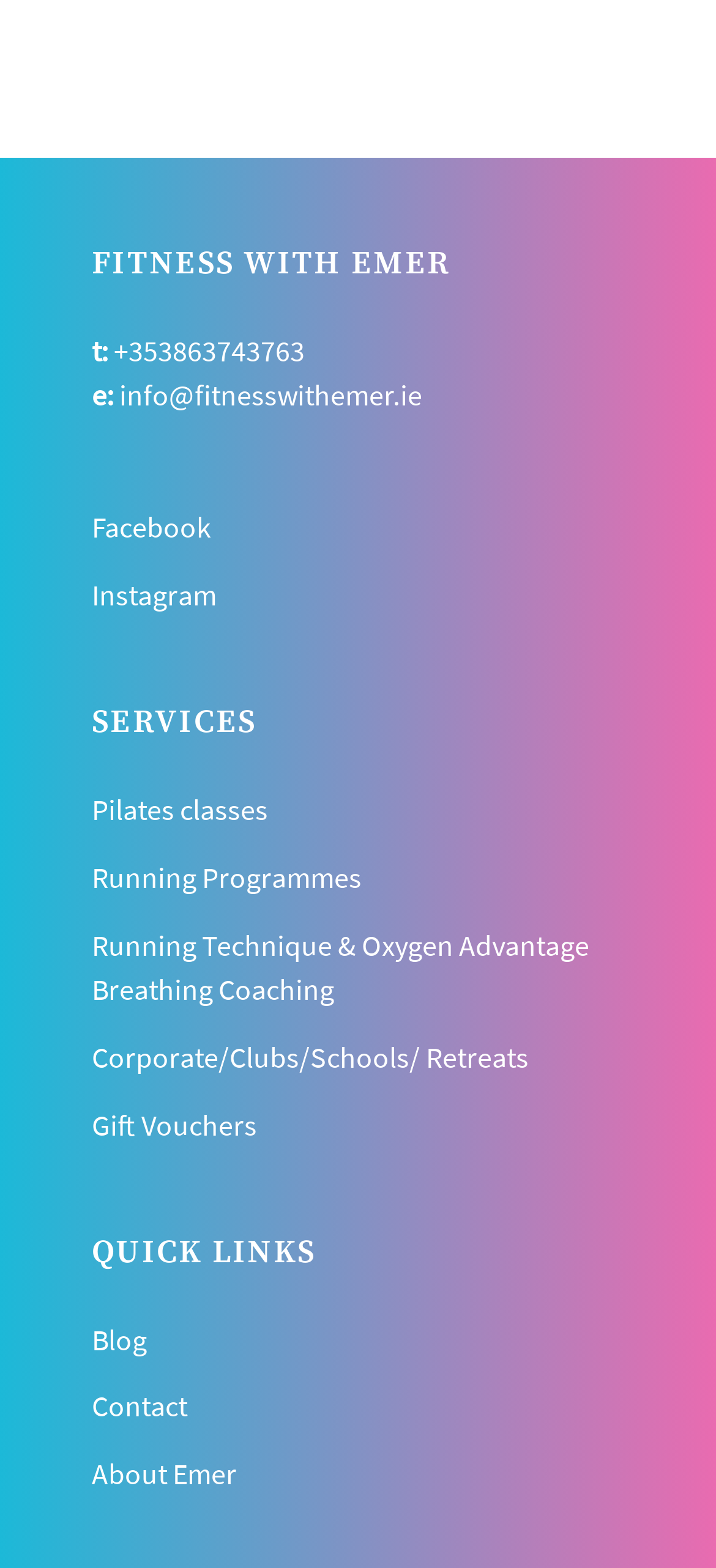Identify the bounding box coordinates of the area you need to click to perform the following instruction: "visit Facebook page".

[0.128, 0.322, 0.295, 0.35]